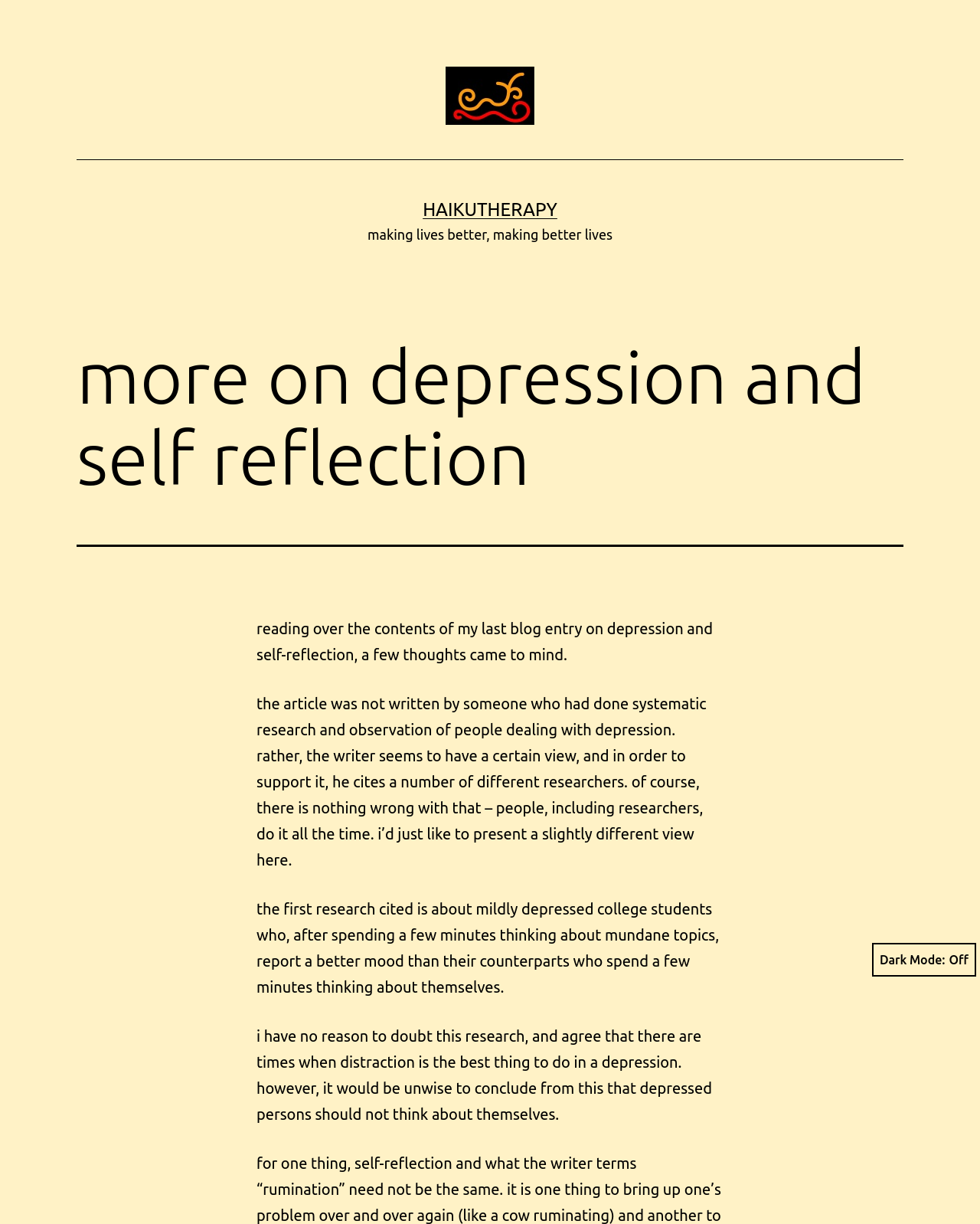What is the author's opinion on research cited in the article?
Please utilize the information in the image to give a detailed response to the question.

The author's opinion on the research cited in the article can be determined by reading the static text elements, which express a slightly different view on the research, suggesting that the author is presenting an alternative perspective.